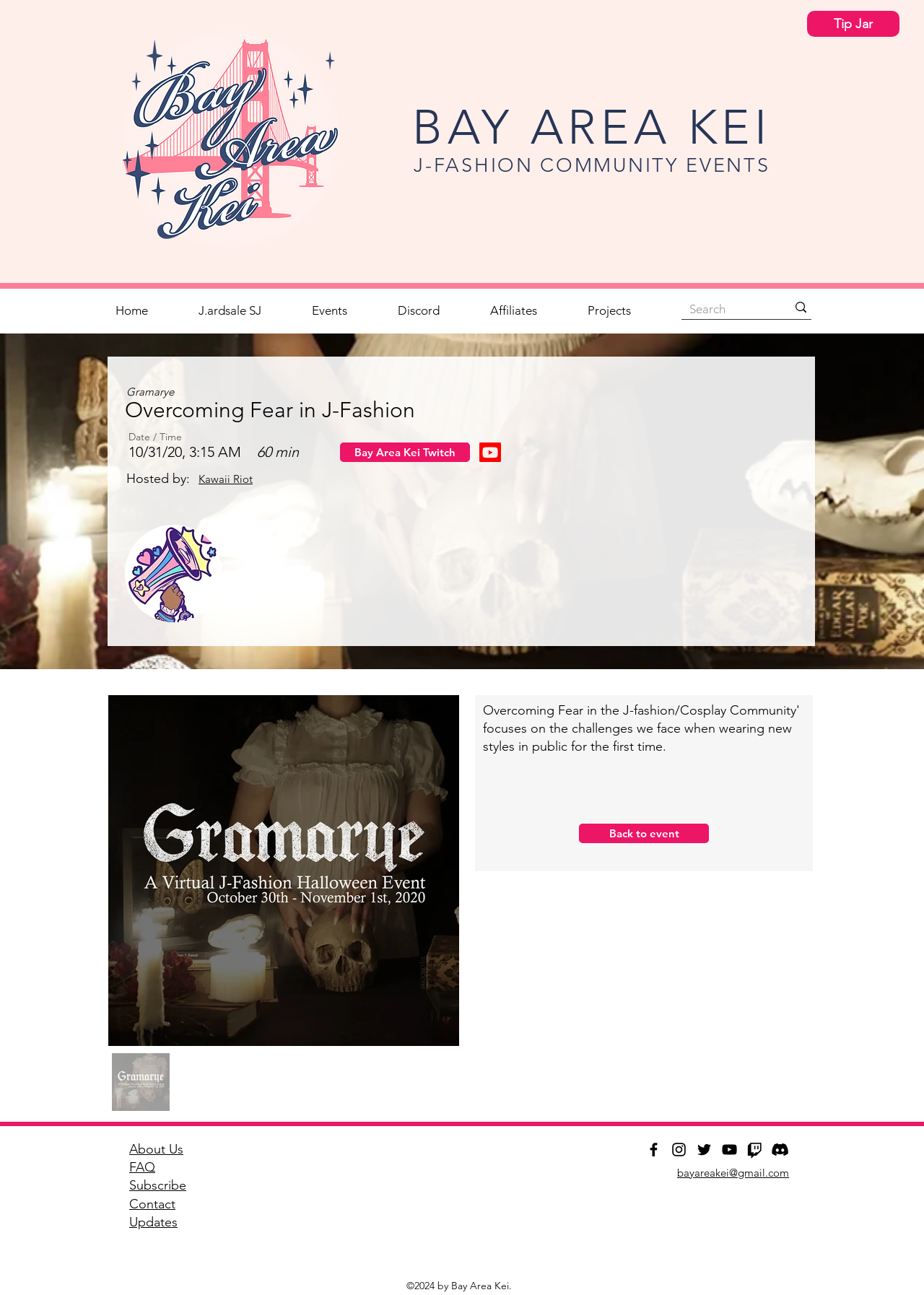Please identify the bounding box coordinates of the region to click in order to complete the given instruction: "Subscribe to the newsletter". The coordinates should be four float numbers between 0 and 1, i.e., [left, top, right, bottom].

[0.14, 0.909, 0.202, 0.922]